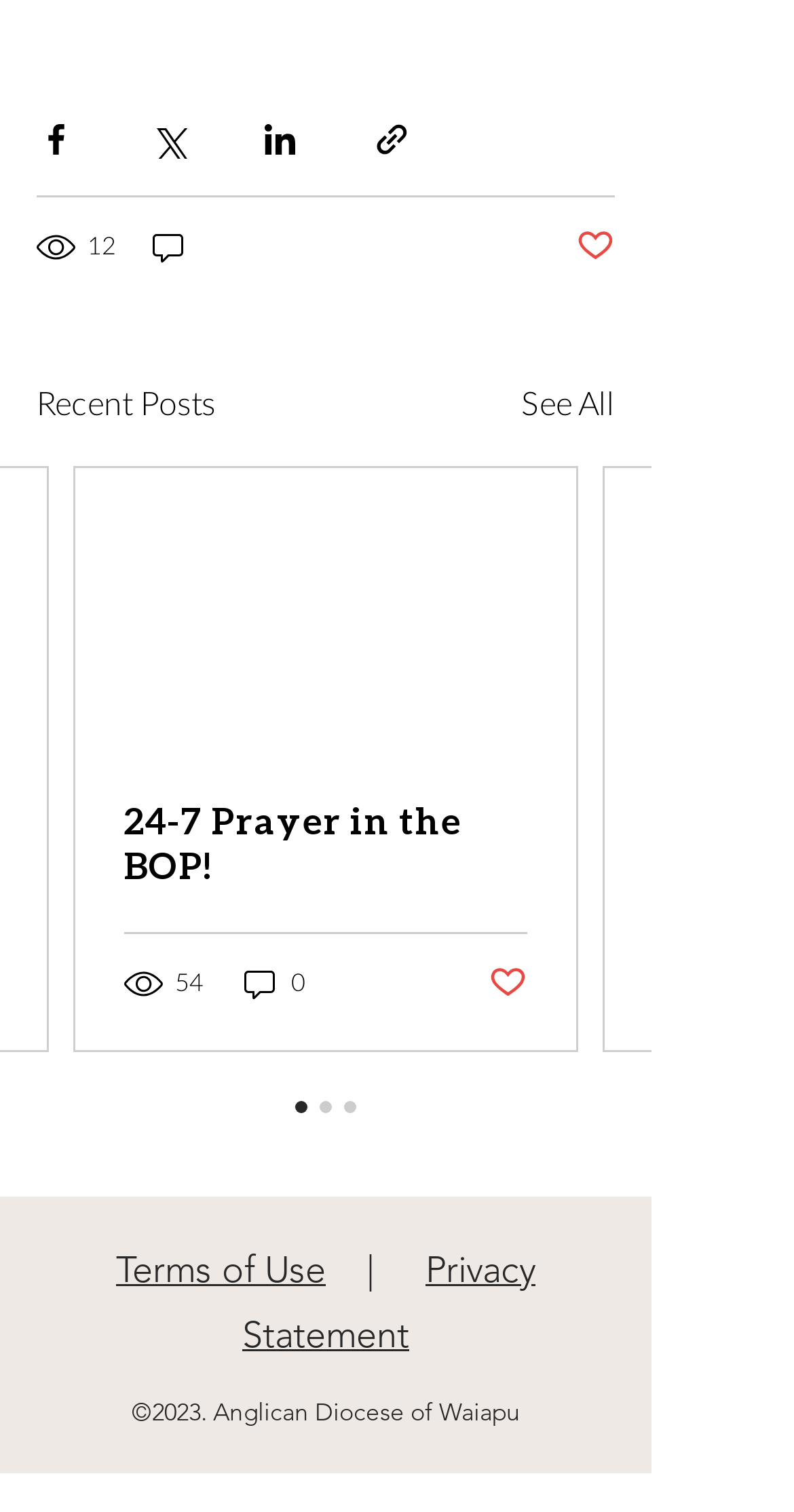How many views does the first post have?
Based on the image, provide a one-word or brief-phrase response.

54 views